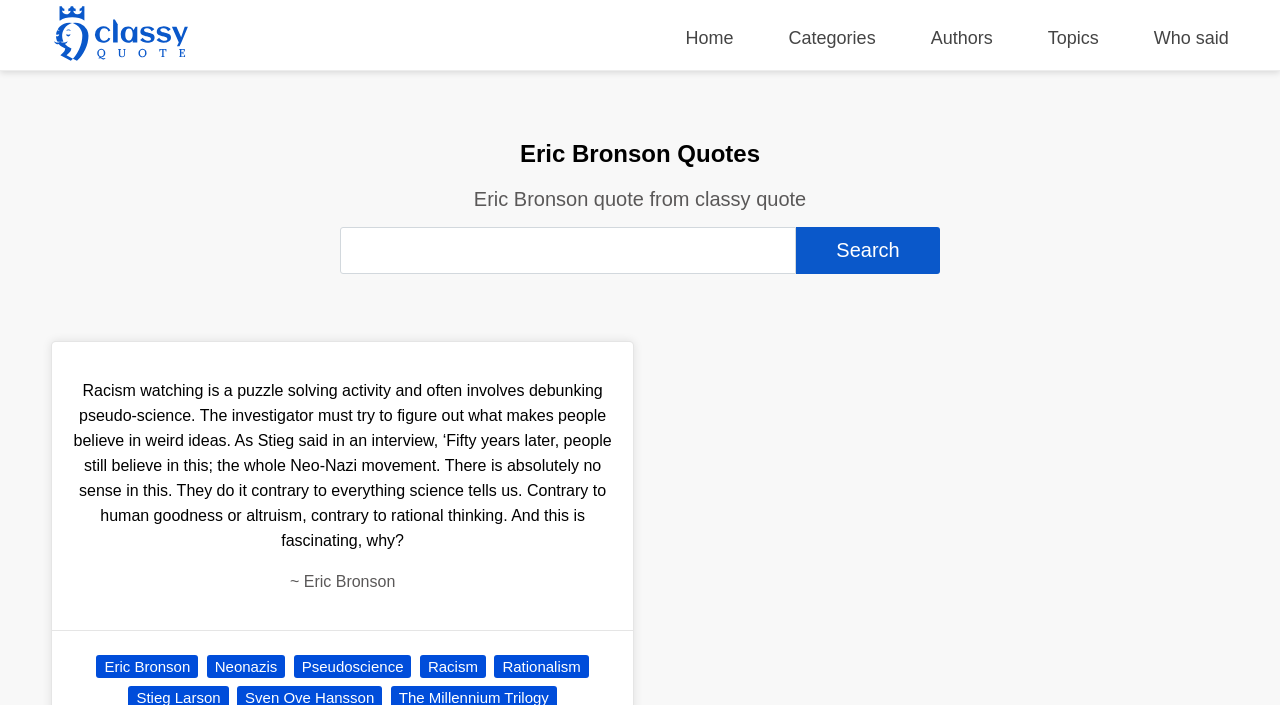What is the logo of the website?
Using the details shown in the screenshot, provide a comprehensive answer to the question.

The logo of the website is located at the top left corner of the webpage, and it is an image with the text 'Classy Quote'.